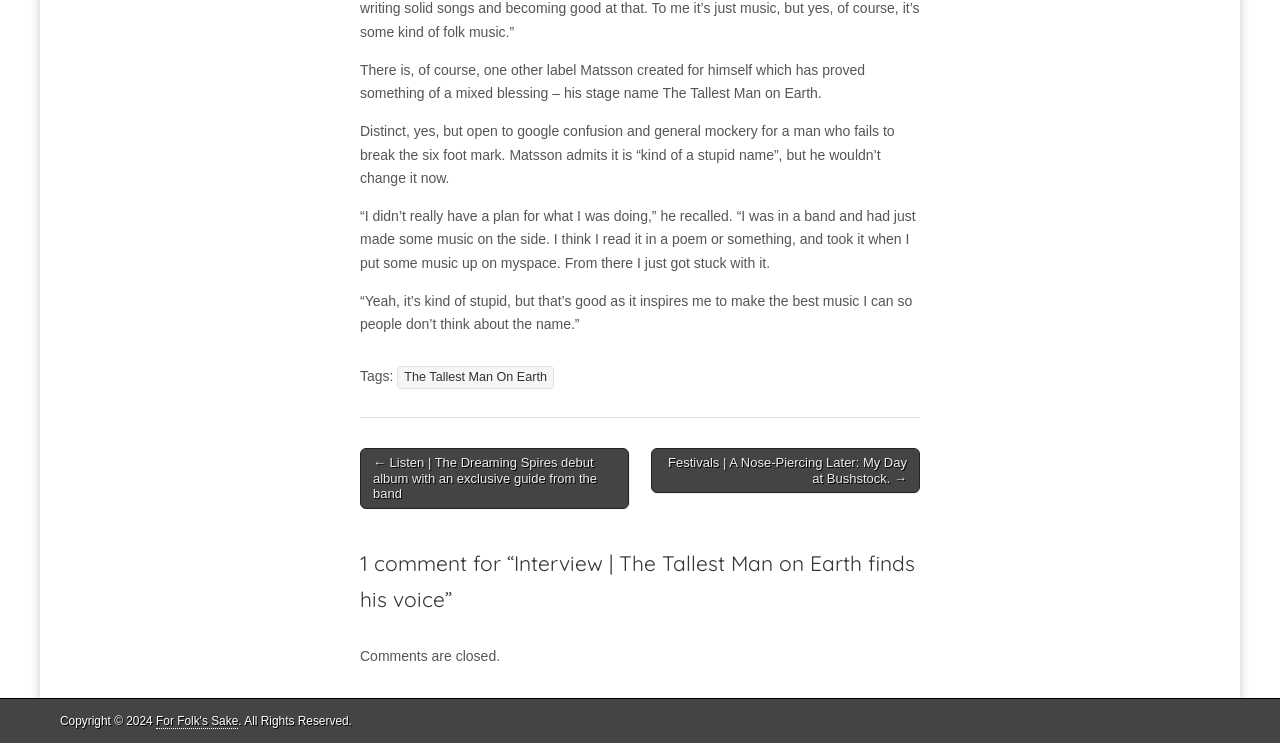Predict the bounding box coordinates of the UI element that matches this description: "For Folk's Sake". The coordinates should be in the format [left, top, right, bottom] with each value between 0 and 1.

[0.122, 0.961, 0.186, 0.981]